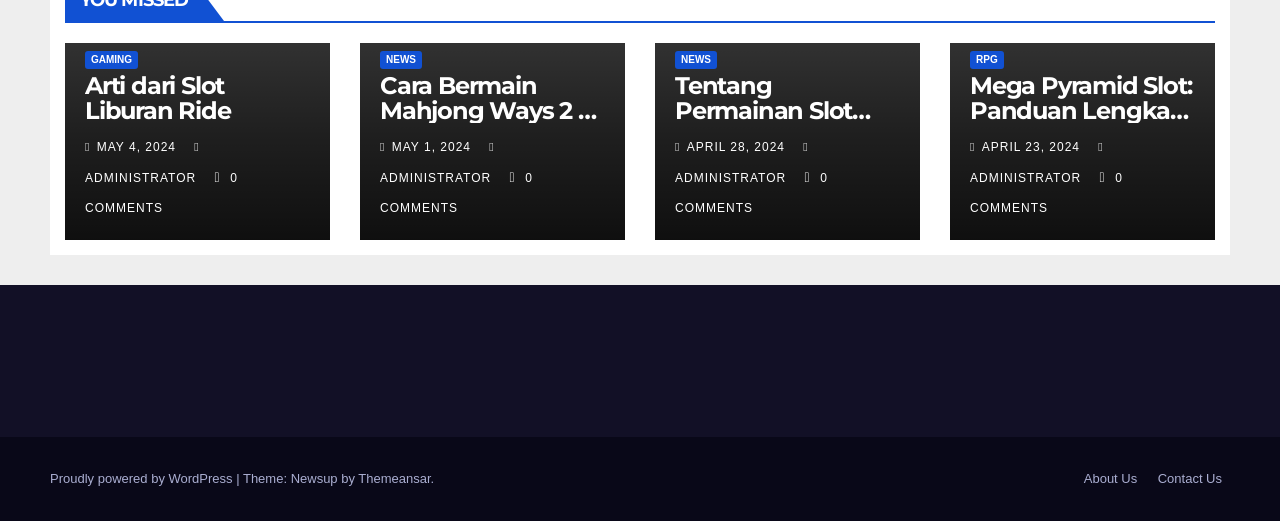Please identify the bounding box coordinates of the clickable area that will allow you to execute the instruction: "View NEWS".

[0.297, 0.098, 0.33, 0.133]